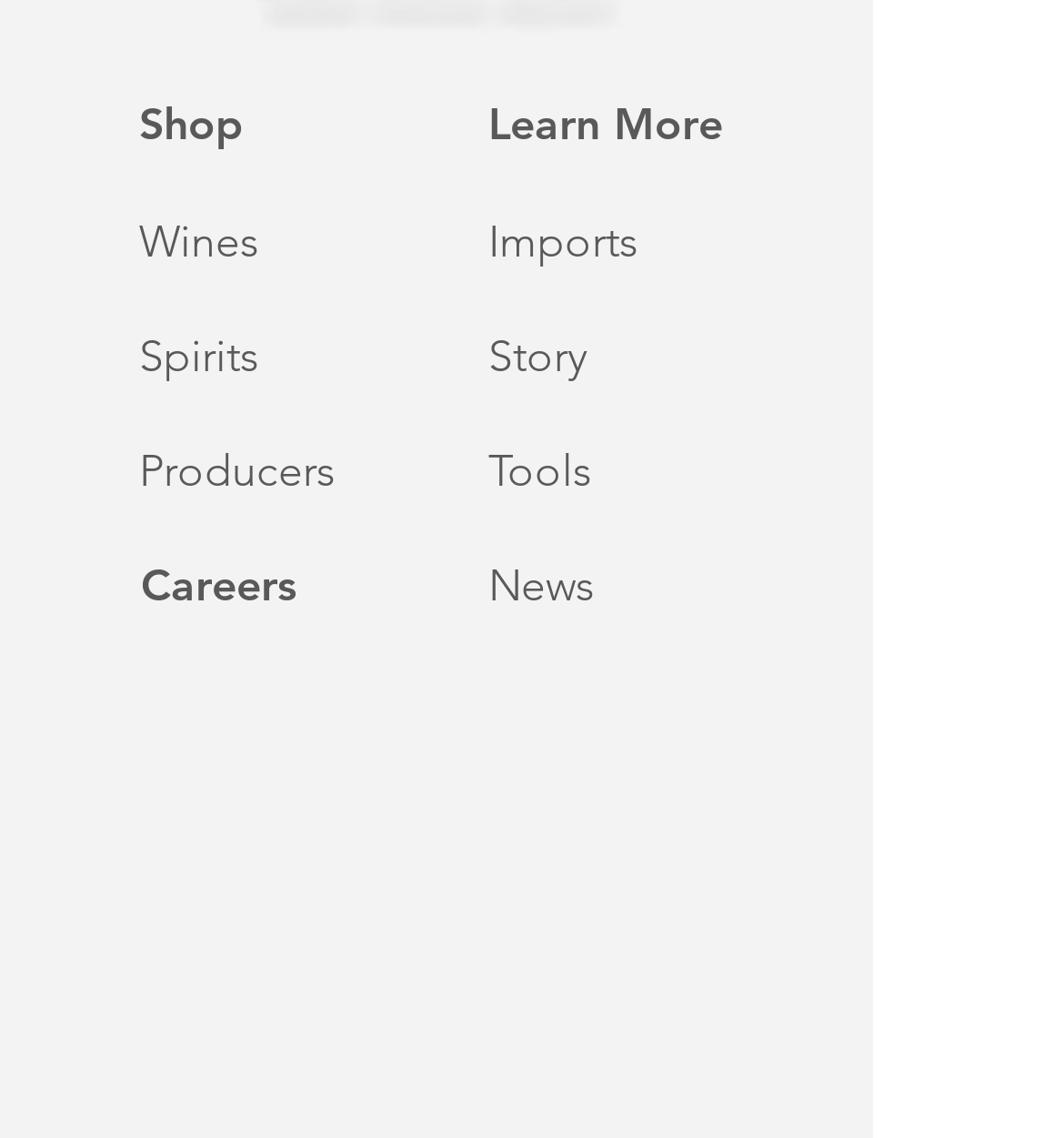Determine the bounding box coordinates of the clickable element necessary to fulfill the instruction: "Open LinkedIn". Provide the coordinates as four float numbers within the 0 to 1 range, i.e., [left, top, right, bottom].

[0.221, 0.669, 0.305, 0.748]